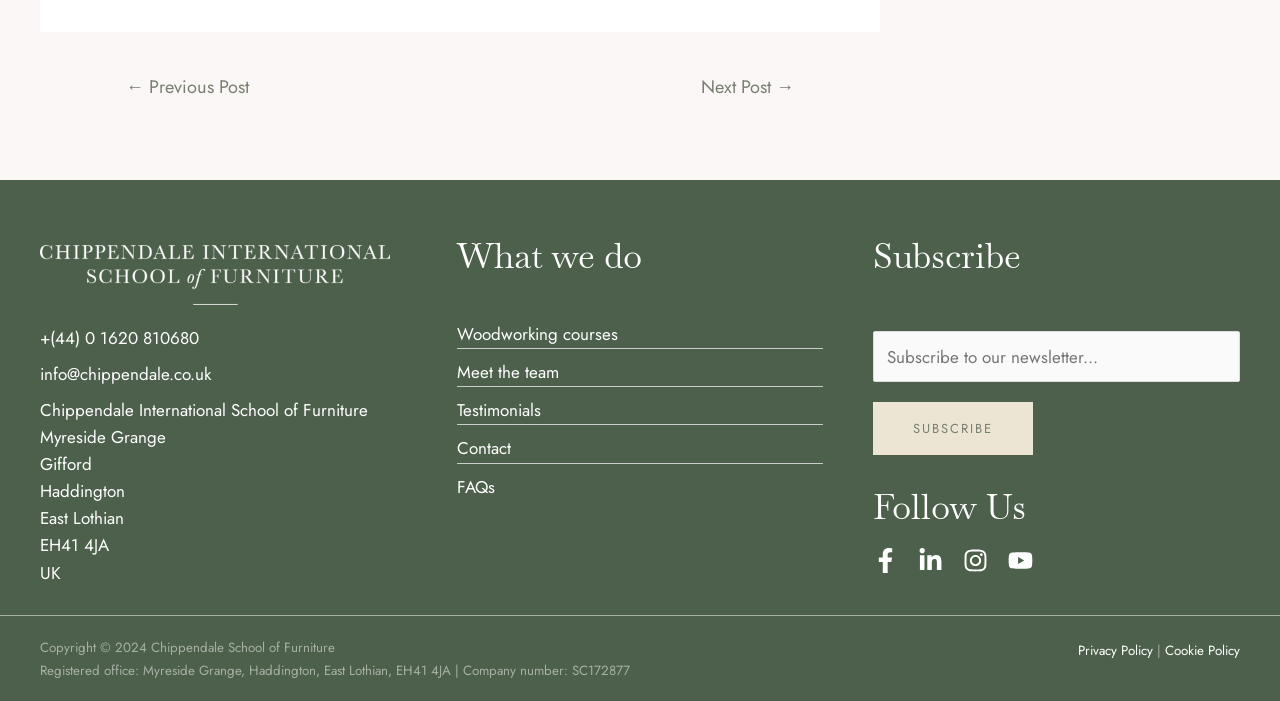Please indicate the bounding box coordinates of the element's region to be clicked to achieve the instruction: "Subscribe to the newsletter". Provide the coordinates as four float numbers between 0 and 1, i.e., [left, top, right, bottom].

[0.682, 0.472, 0.969, 0.545]